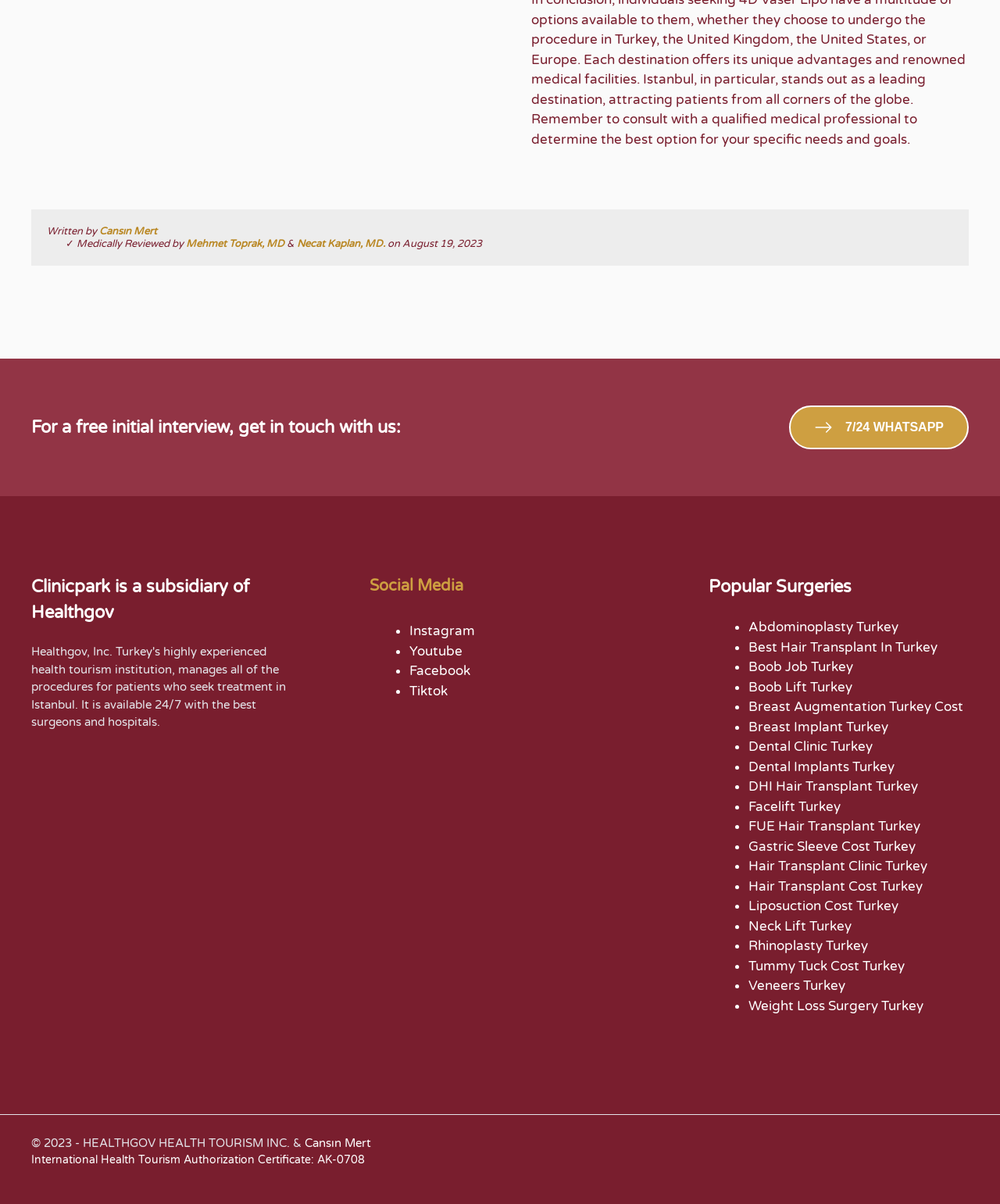Determine the bounding box coordinates of the element that should be clicked to execute the following command: "Visit our Instagram page".

[0.41, 0.517, 0.475, 0.531]